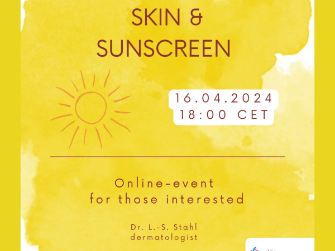Who is the speaker for the online event?
Using the image as a reference, answer the question with a short word or phrase.

Dr. L. Stahl